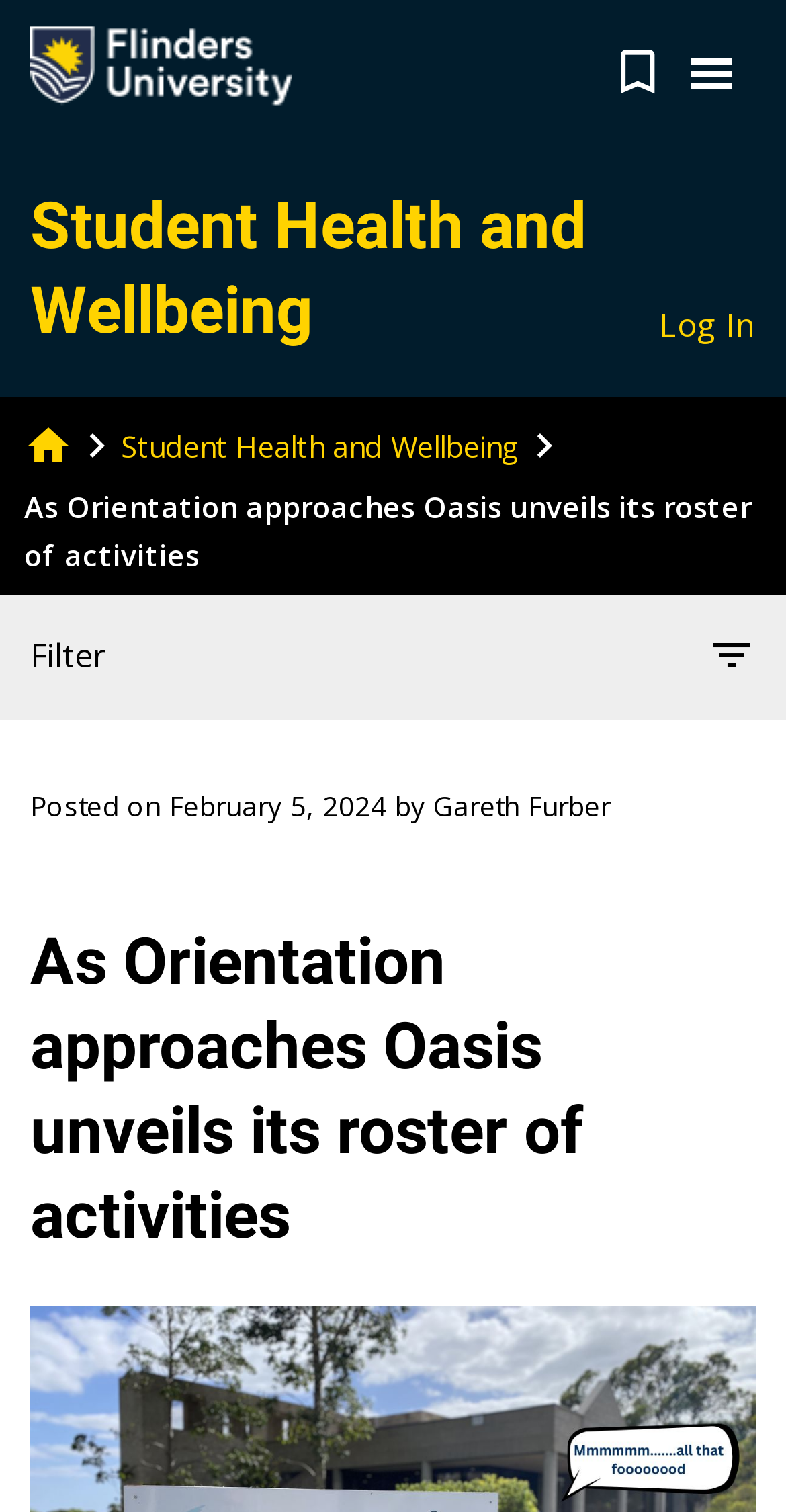Please locate and retrieve the main header text of the webpage.

Student Health and Wellbeing